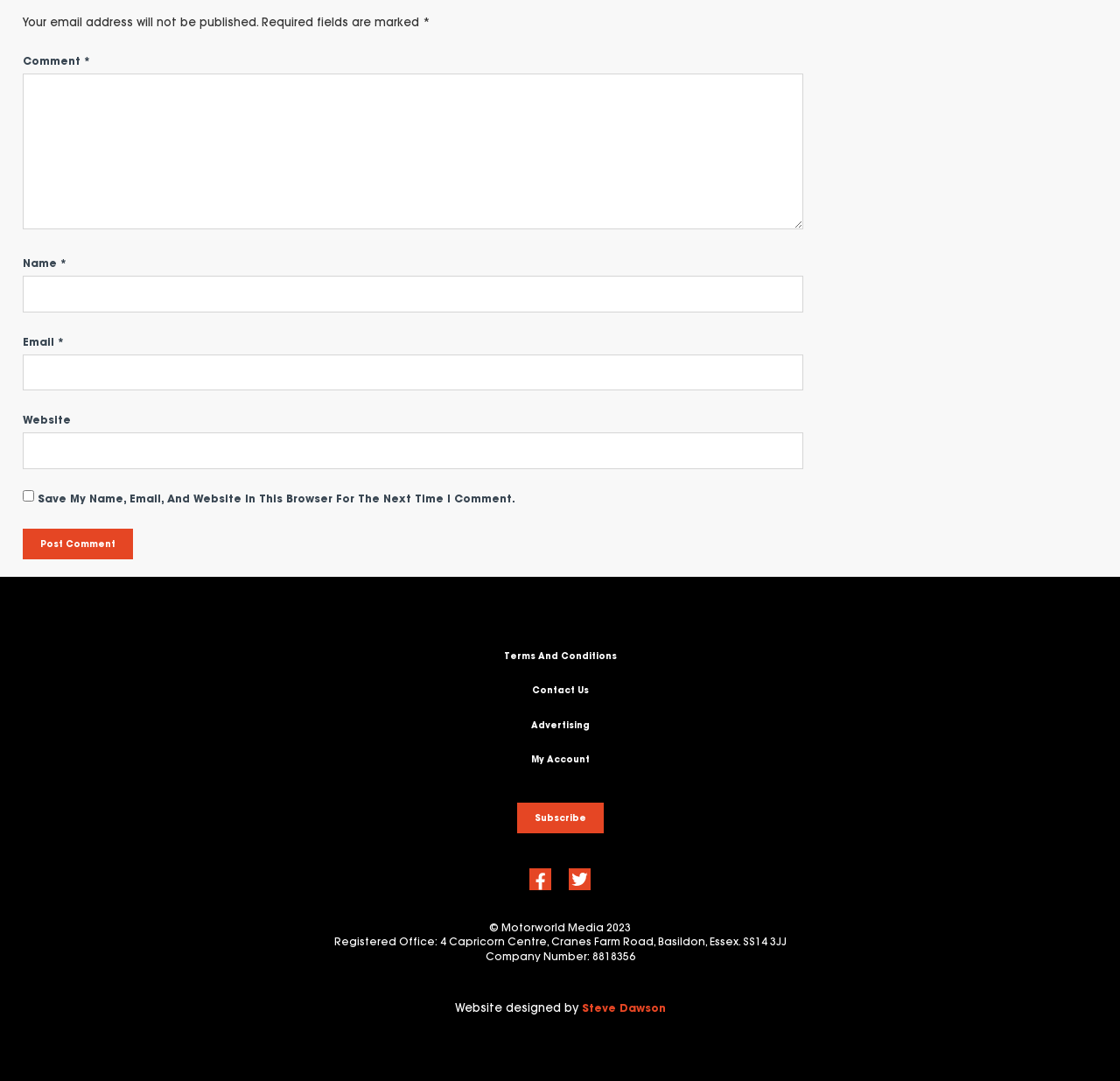Find the bounding box coordinates of the clickable element required to execute the following instruction: "Visit the Terms And Conditions page". Provide the coordinates as four float numbers between 0 and 1, i.e., [left, top, right, bottom].

[0.45, 0.6, 0.55, 0.613]